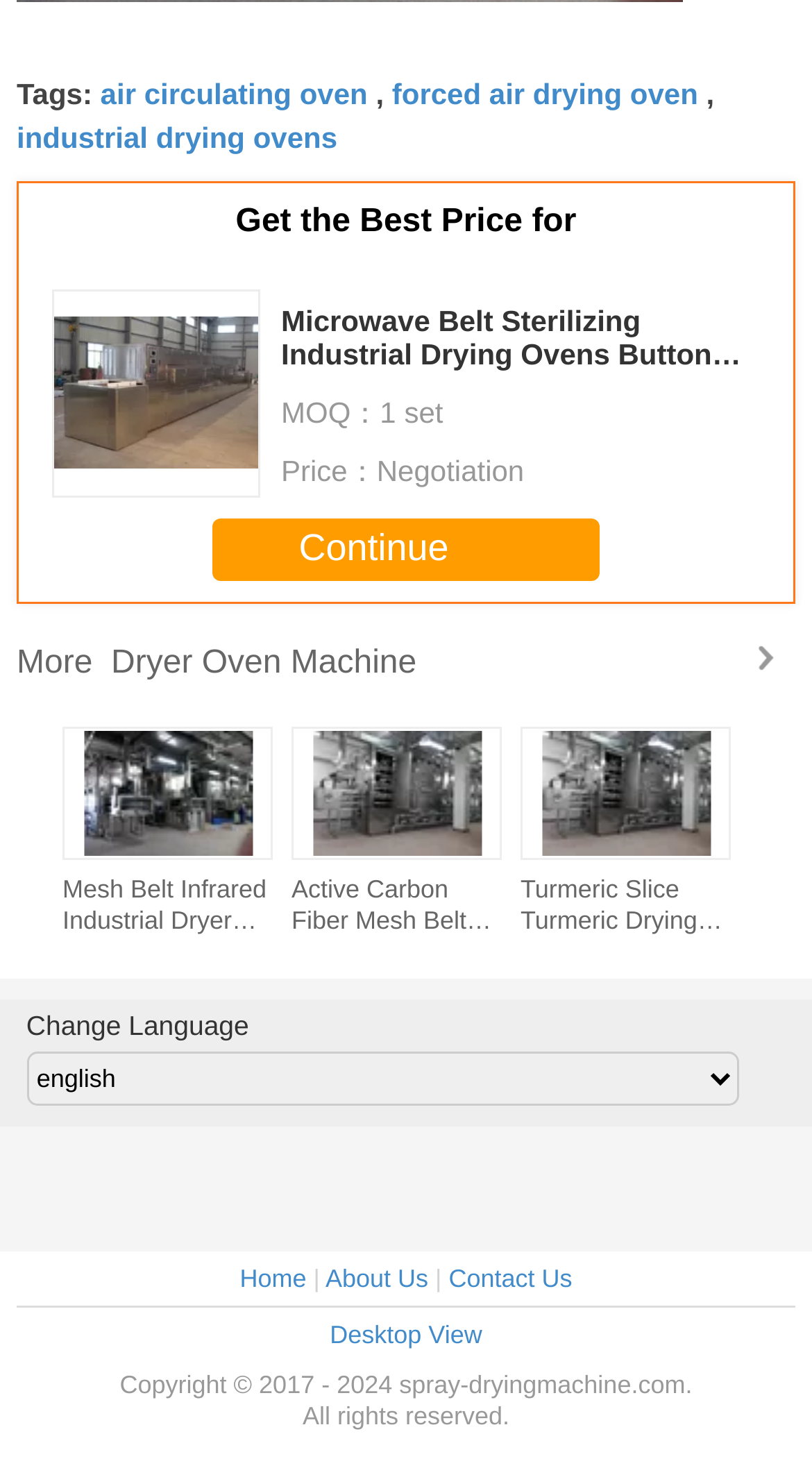Identify the bounding box coordinates for the UI element described by the following text: "Home". Provide the coordinates as four float numbers between 0 and 1, in the format [left, top, right, bottom].

[0.295, 0.852, 0.377, 0.872]